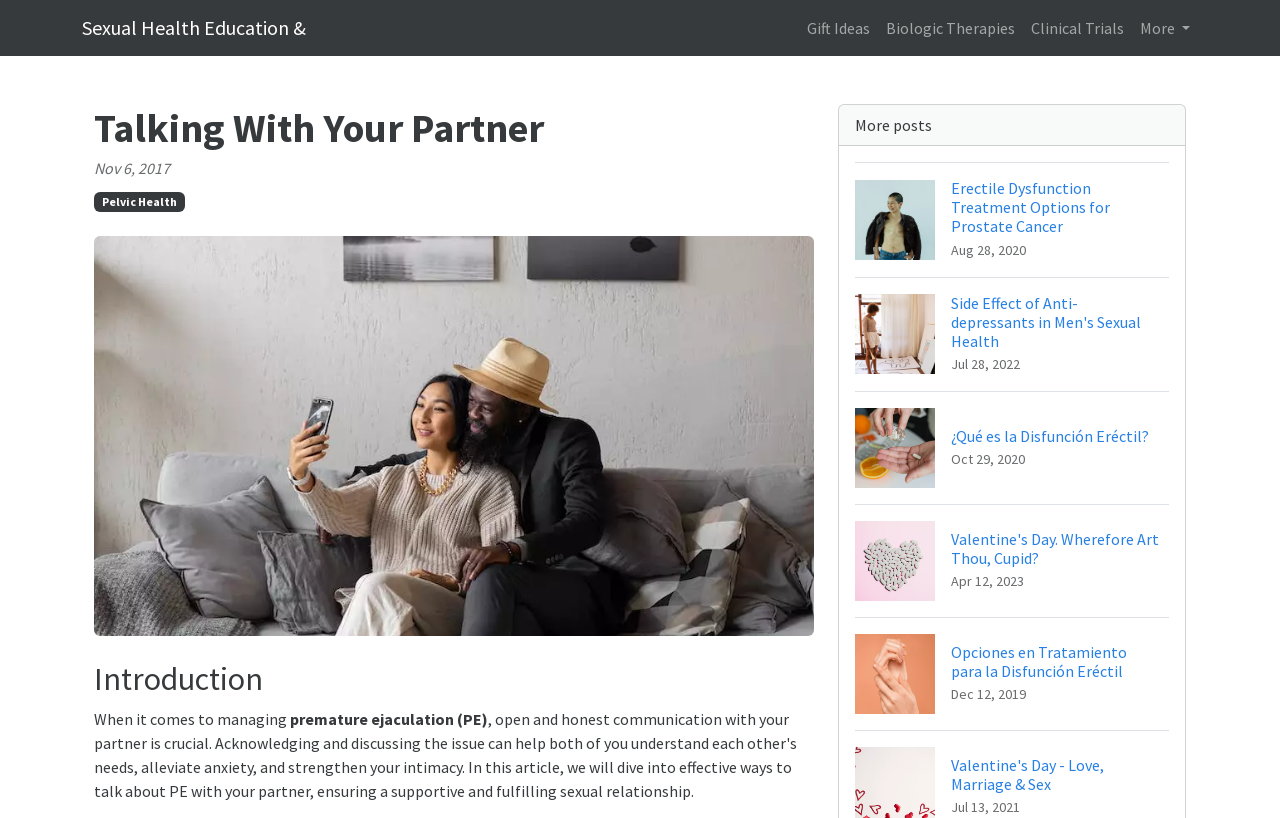Predict the bounding box of the UI element that fits this description: "Clinical Trials".

[0.799, 0.01, 0.884, 0.059]